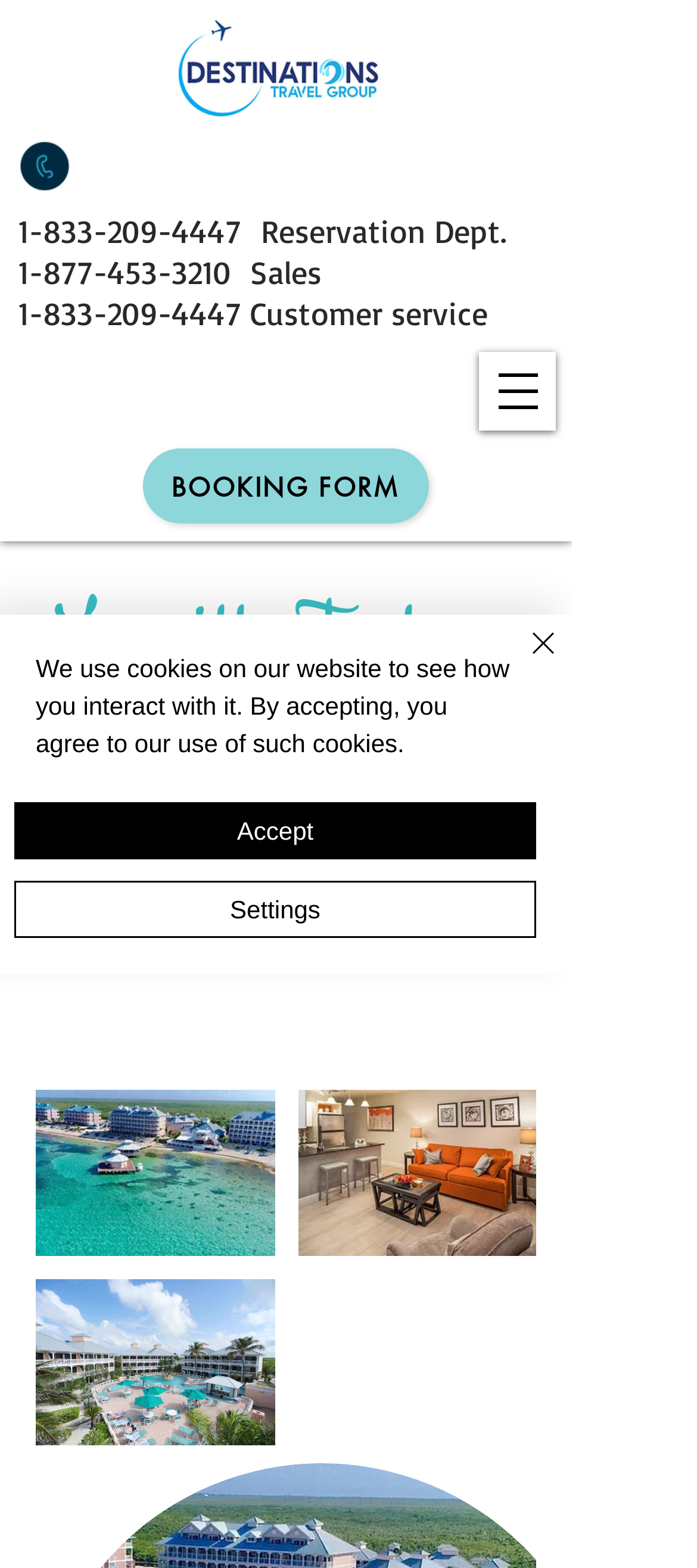Review the image closely and give a comprehensive answer to the question: What is the location of the resort?

I found the location of the resort by looking at the heading element that contains the text 'East End, Cayman Islands'. This element is a sibling of the heading element that contains the text 'Morritts Tortuga Club Resort'.